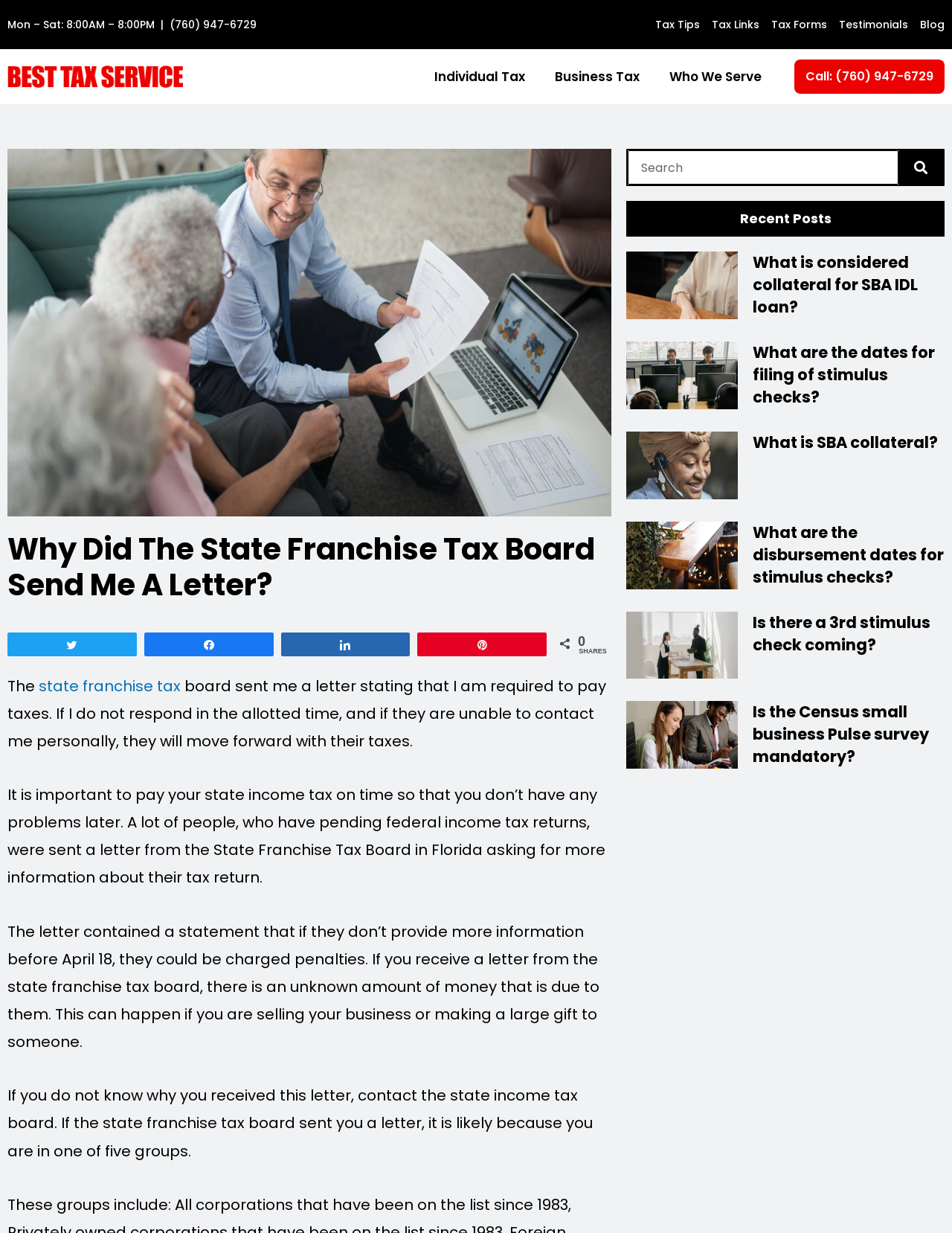What social media platforms can users share the webpage on?
Using the image, answer in one word or phrase.

Twitter, Facebook, LinkedIn, Pinterest